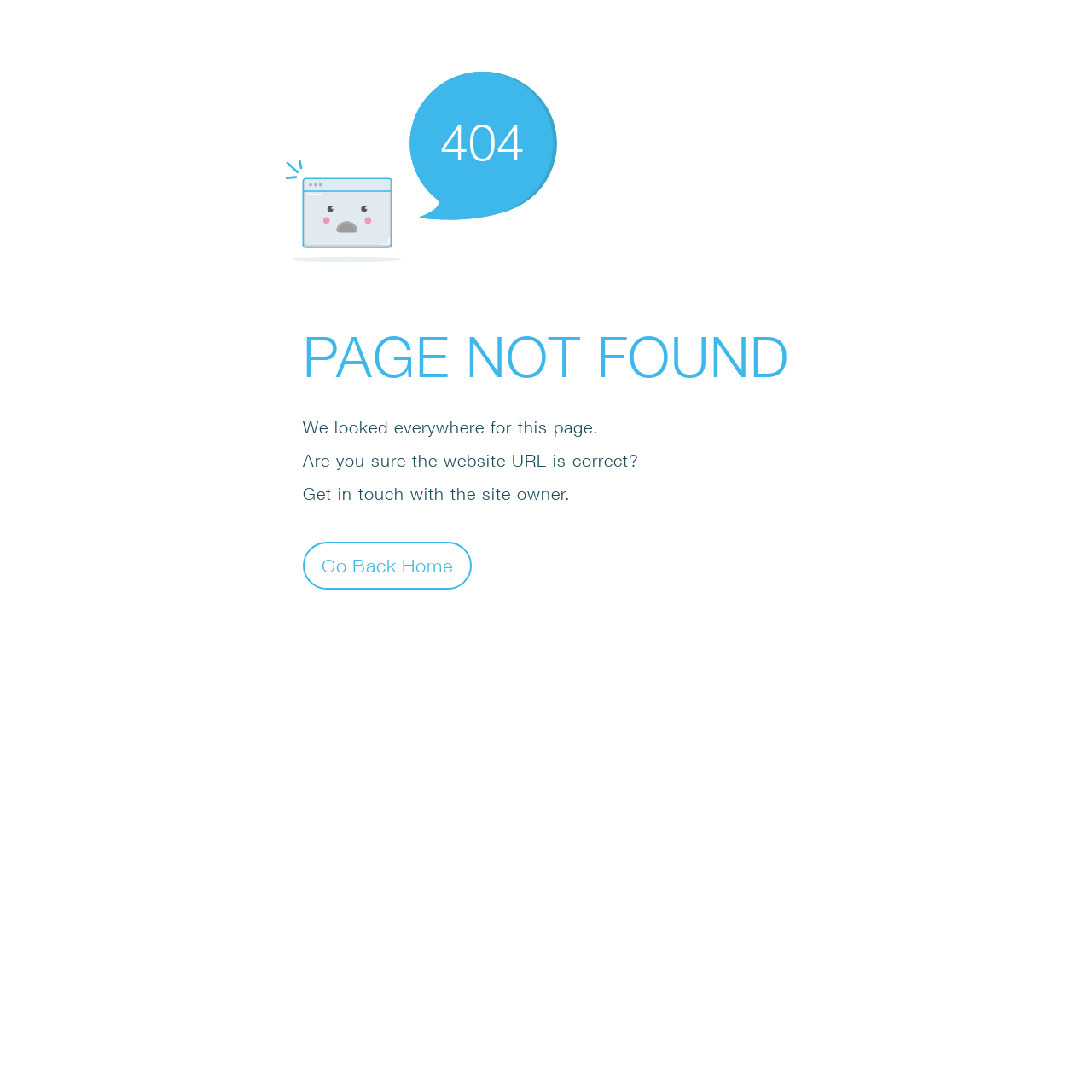What might be the cause of the error?
Please use the image to provide an in-depth answer to the question.

One possible cause of the error is that the user has entered an incorrect URL, as suggested by the phrase 'Are you sure the website URL is correct?'. This phrase is displayed in a static text element with bounding box coordinates [0.277, 0.413, 0.585, 0.431], indicating that it is a potential solution to the error.